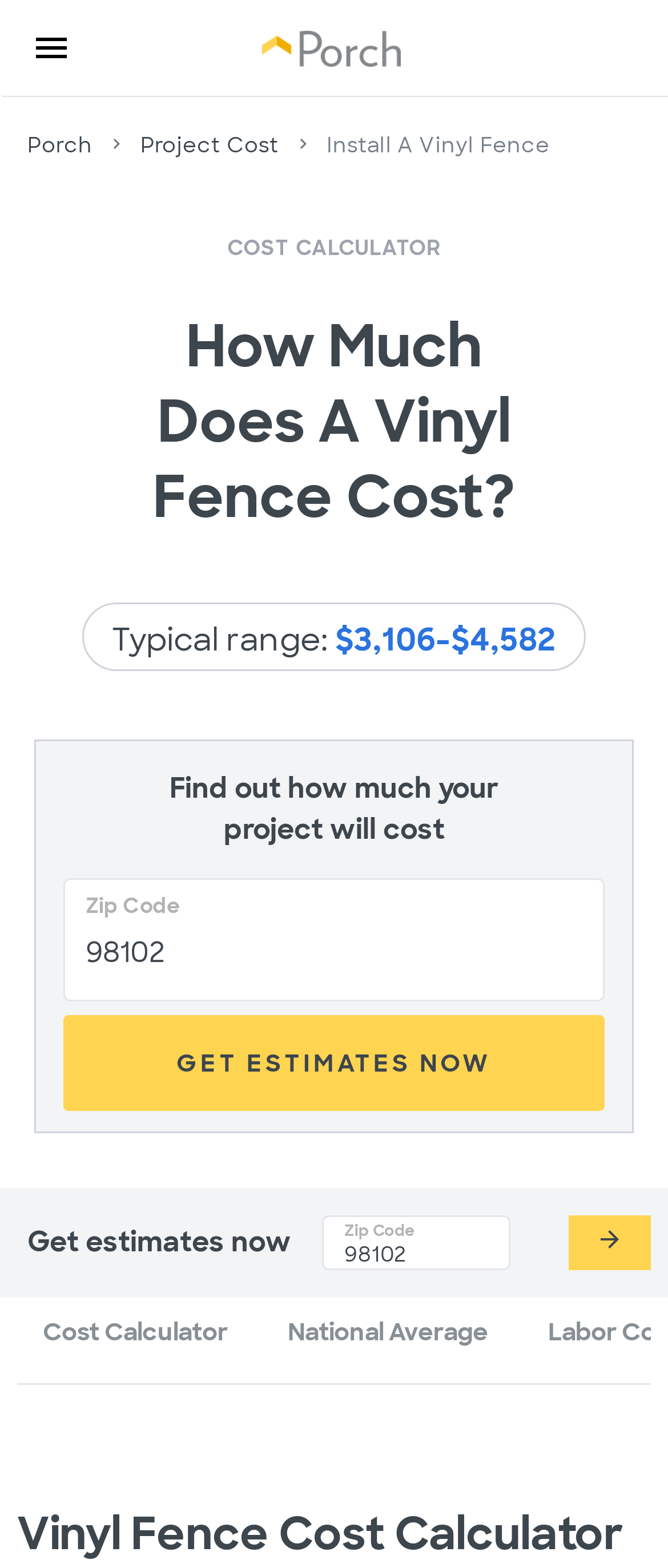Bounding box coordinates are given in the format (top-left x, top-left y, bottom-right x, bottom-right y). All values should be floating point numbers between 0 and 1. Provide the bounding box coordinate for the UI element described as: Porch

[0.041, 0.084, 0.138, 0.102]